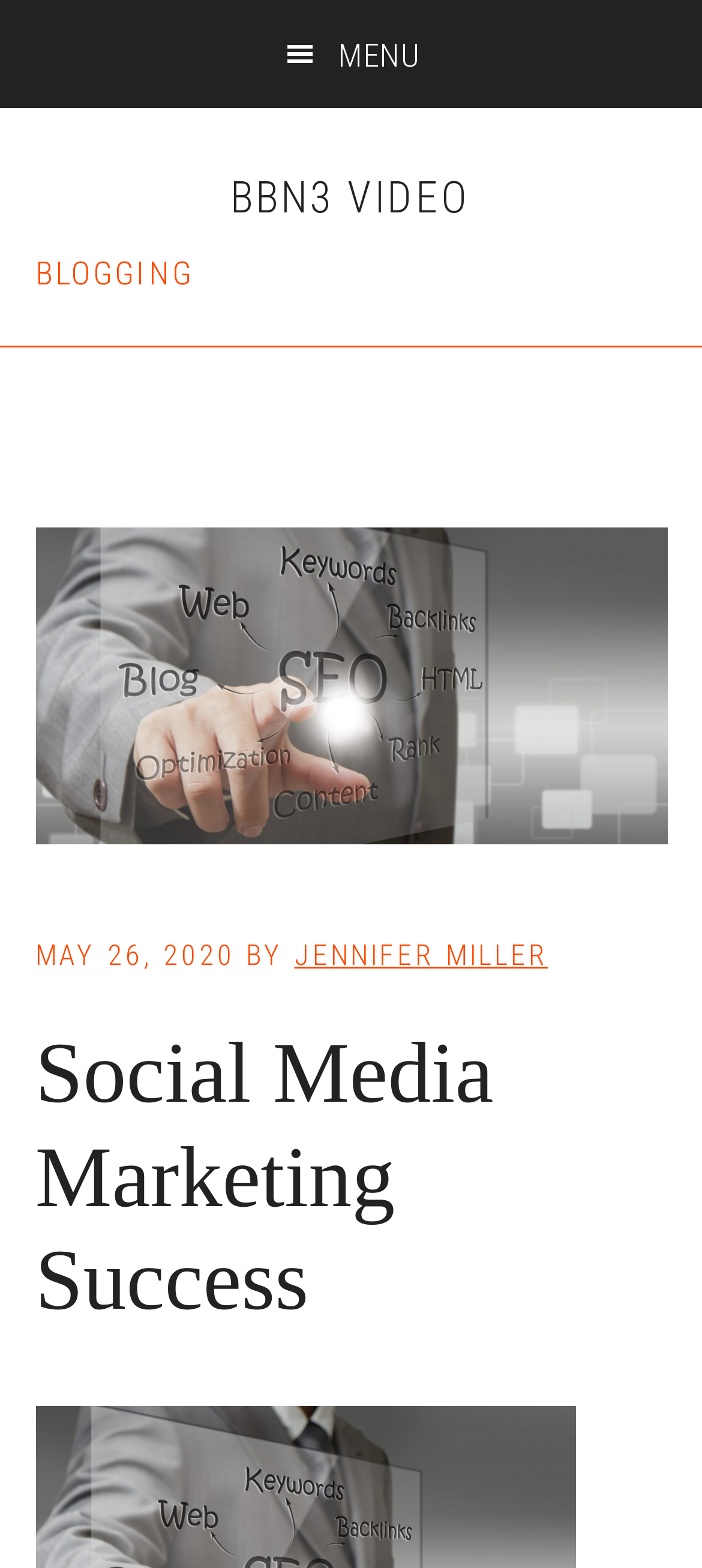Provide a comprehensive description of the webpage.

The webpage is about blogging, with a prominent heading "BLOGGING" located near the top center of the page. Below the heading, there is a subheading "Social Media Marketing Success" situated near the top center of the page as well. 

On the top left corner, there is a link to "Skip to main content" and a button with a menu icon. 

On the top center of the page, there is a link to "BBN3 VIDEO". 

The main content area has a header section that contains a time stamp "MAY 26, 2020" and an author name "JENNIFER MILLER" with a link to the author's profile.